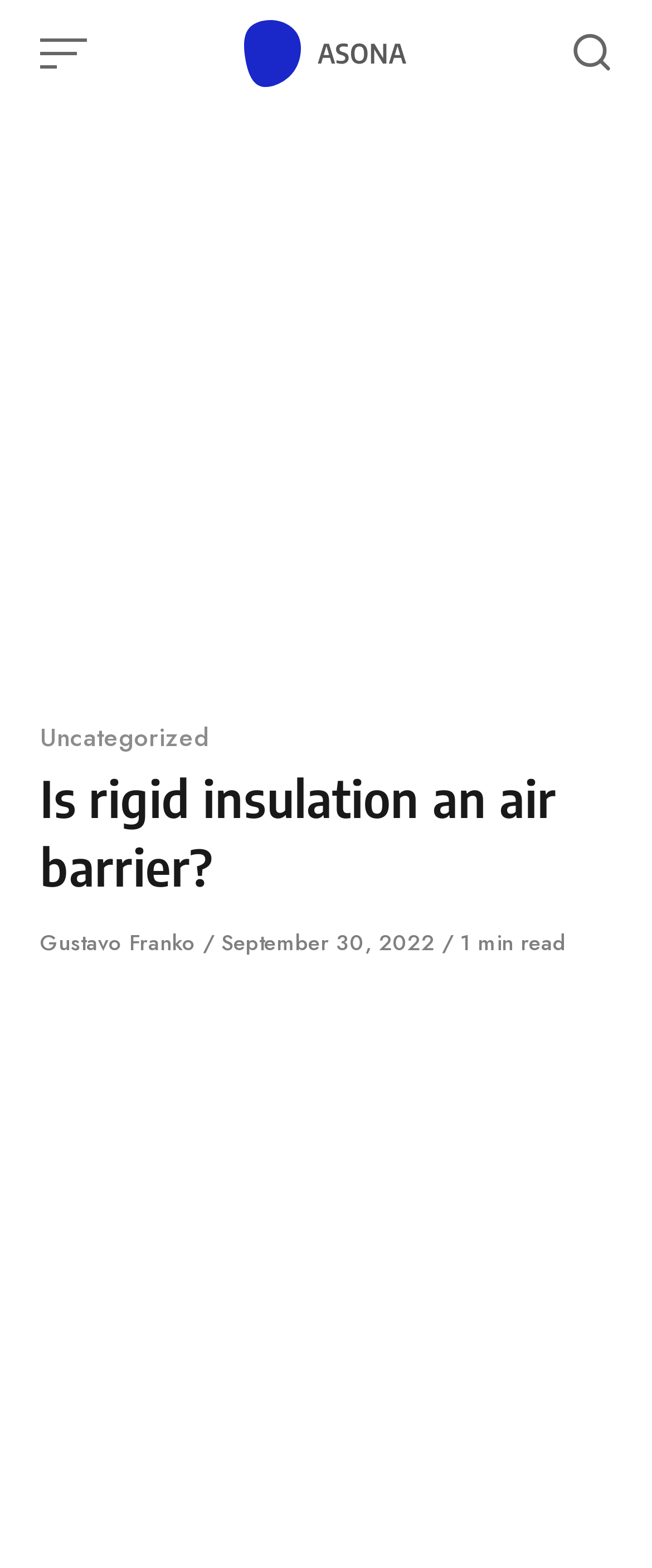When was this article published?
From the screenshot, provide a brief answer in one word or phrase.

September 30, 2022